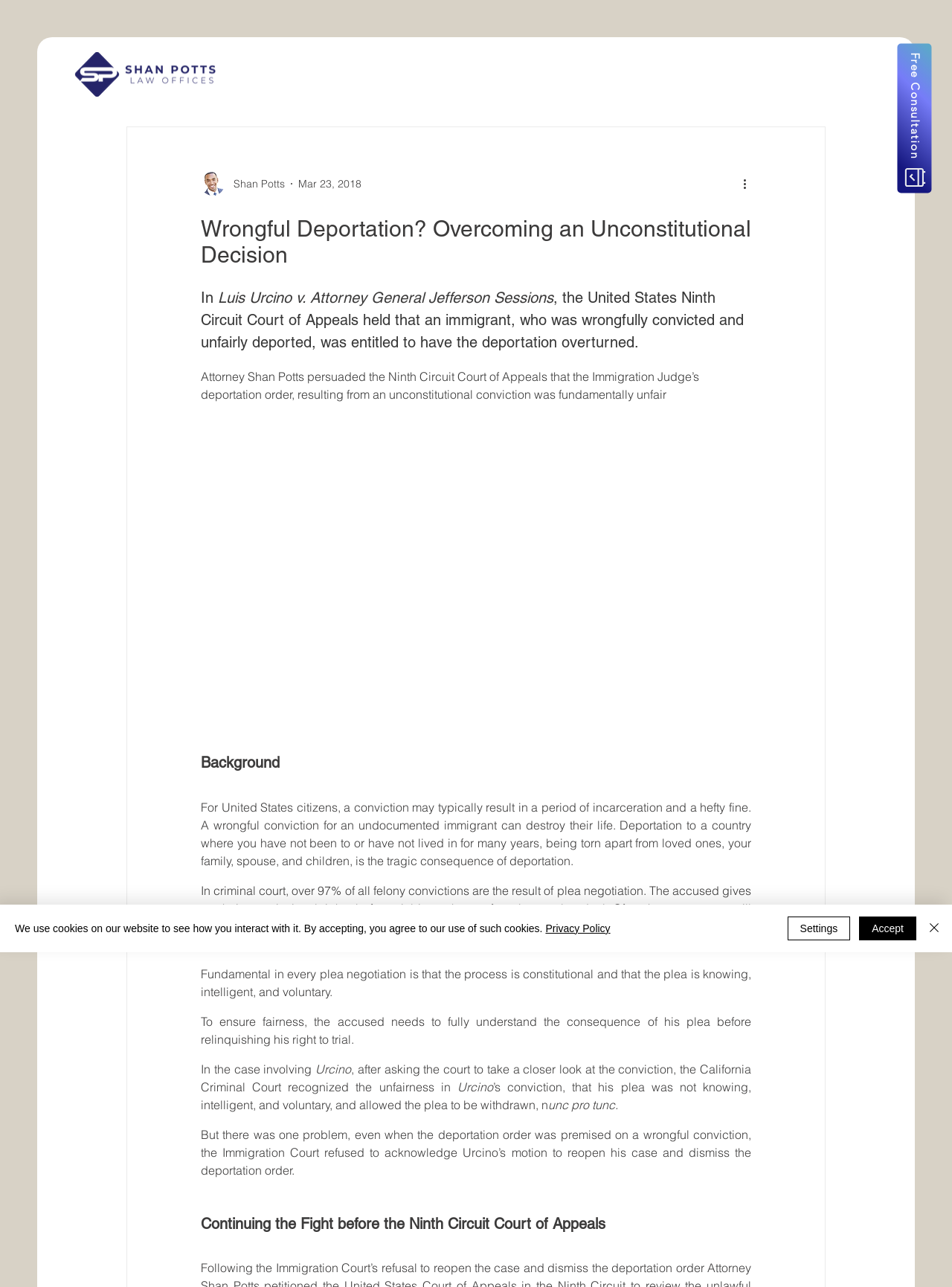Who is the writer of the article?
Respond to the question with a well-detailed and thorough answer.

The writer of the article is Shan Potts, which is mentioned in the generic element 'Shan Potts' with bounding box coordinates [0.236, 0.137, 0.299, 0.149] and is also indicated by the image 'Writer's picture' with bounding box coordinates [0.211, 0.134, 0.236, 0.152] above the writer's name.